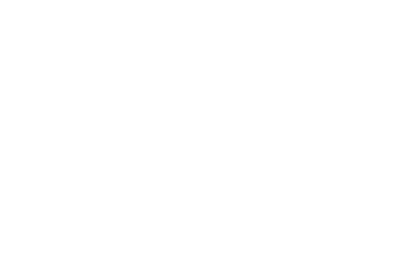Please reply to the following question using a single word or phrase: 
What are the health benefits of Shiitake mushrooms?

Immune-boosting and anti-cancer effects